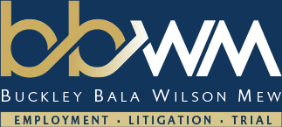What are the firm's areas of expertise?
Answer the question in as much detail as possible.

The words 'EMPLOYMENT • LITIGATION • TRIAL' are prominently displayed beneath the logo, indicating the firm's focus on legal matters related to employment disputes and litigation processes.